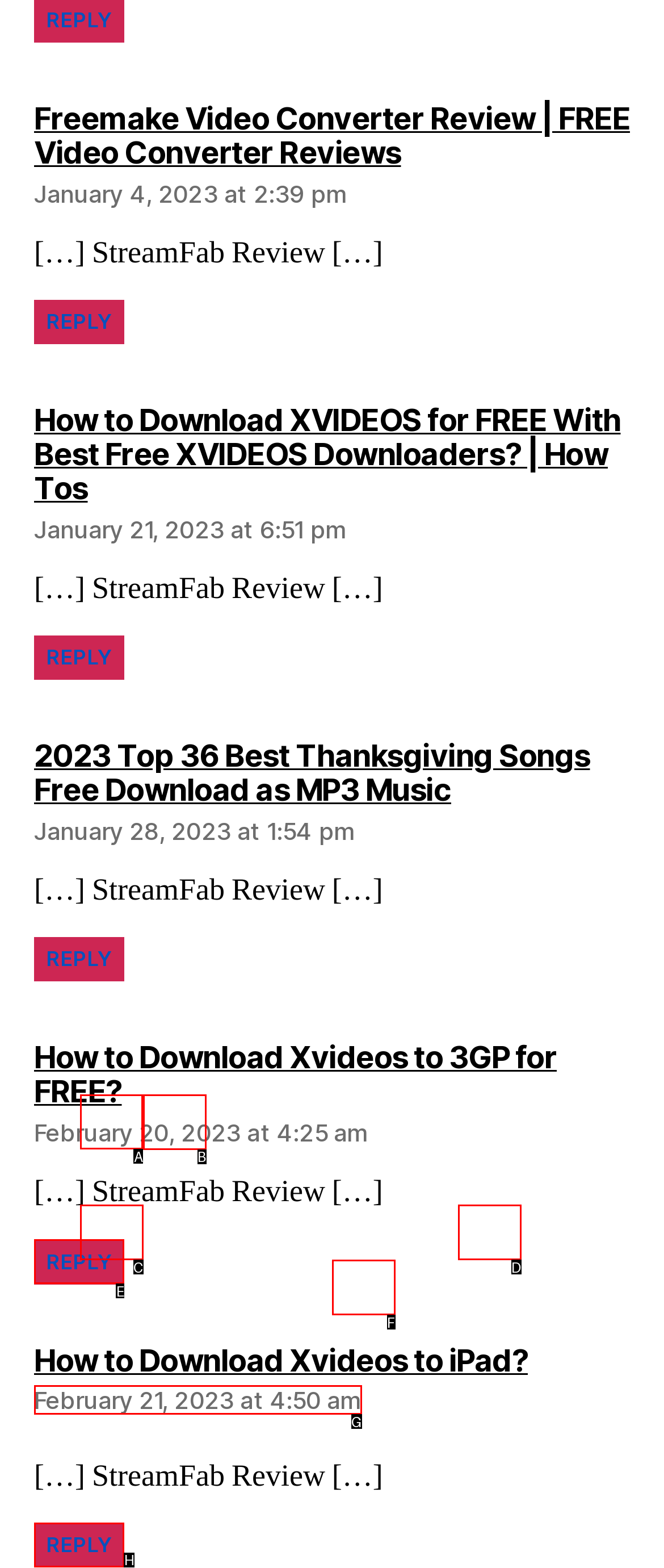Indicate the letter of the UI element that should be clicked to accomplish the task: Click on the 'A' link. Answer with the letter only.

A